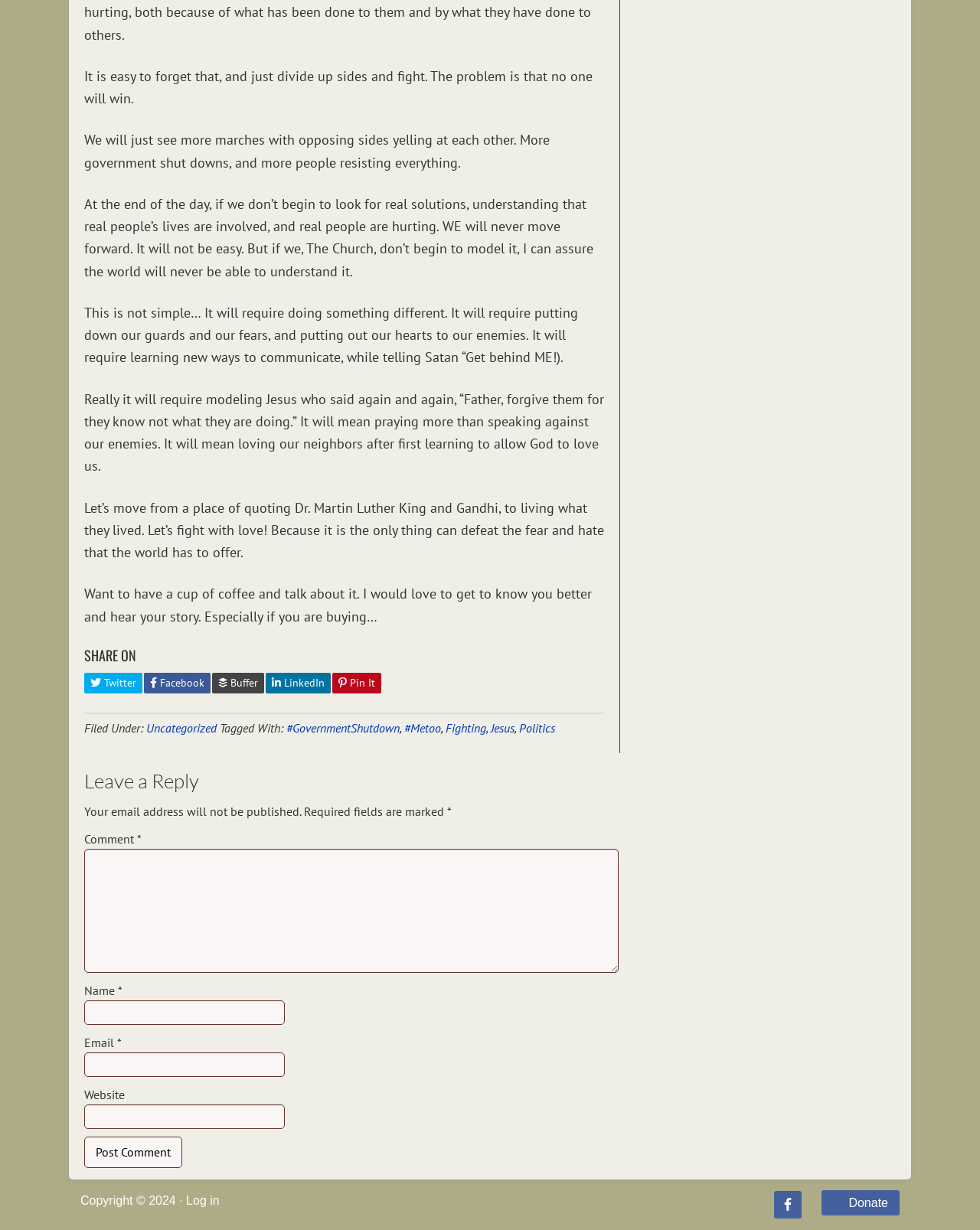Based on the description "name="submit" value="Post Comment"", find the bounding box of the specified UI element.

[0.086, 0.924, 0.186, 0.949]